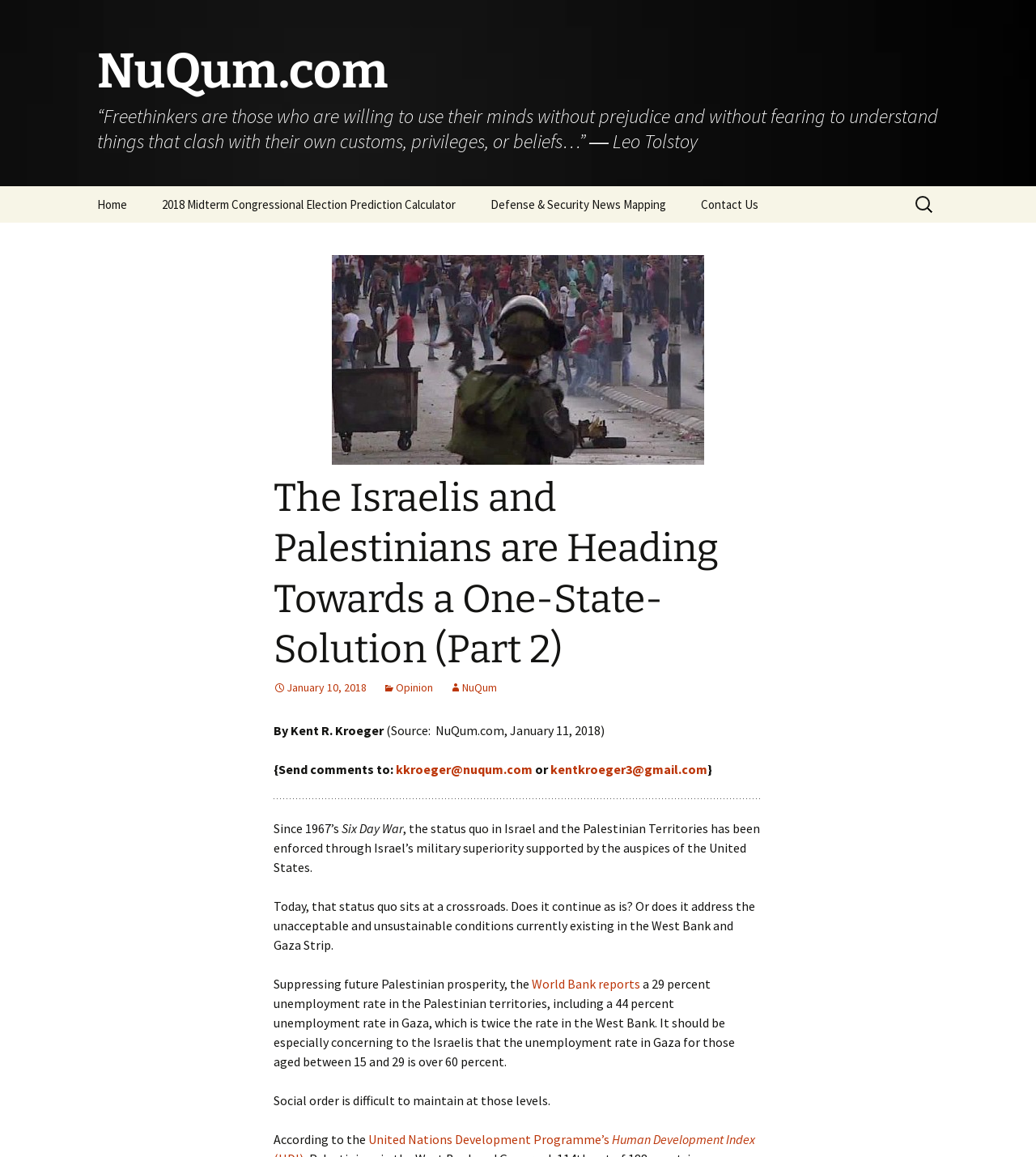Give the bounding box coordinates for the element described as: "January 10, 2018".

[0.264, 0.588, 0.354, 0.6]